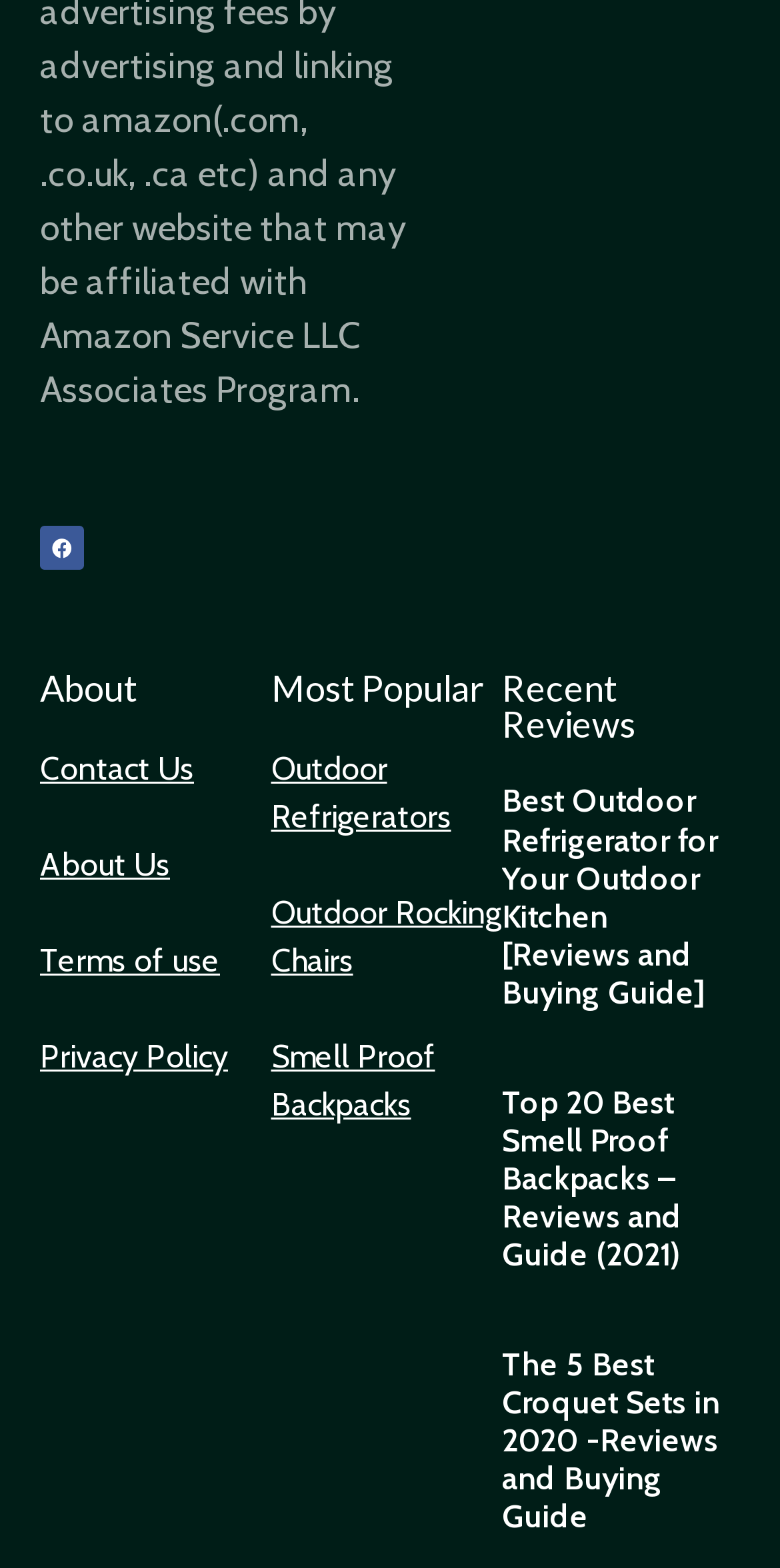Use a single word or phrase to answer the question: 
What is the category of the 'Outdoor Refrigerators' link?

Most Popular